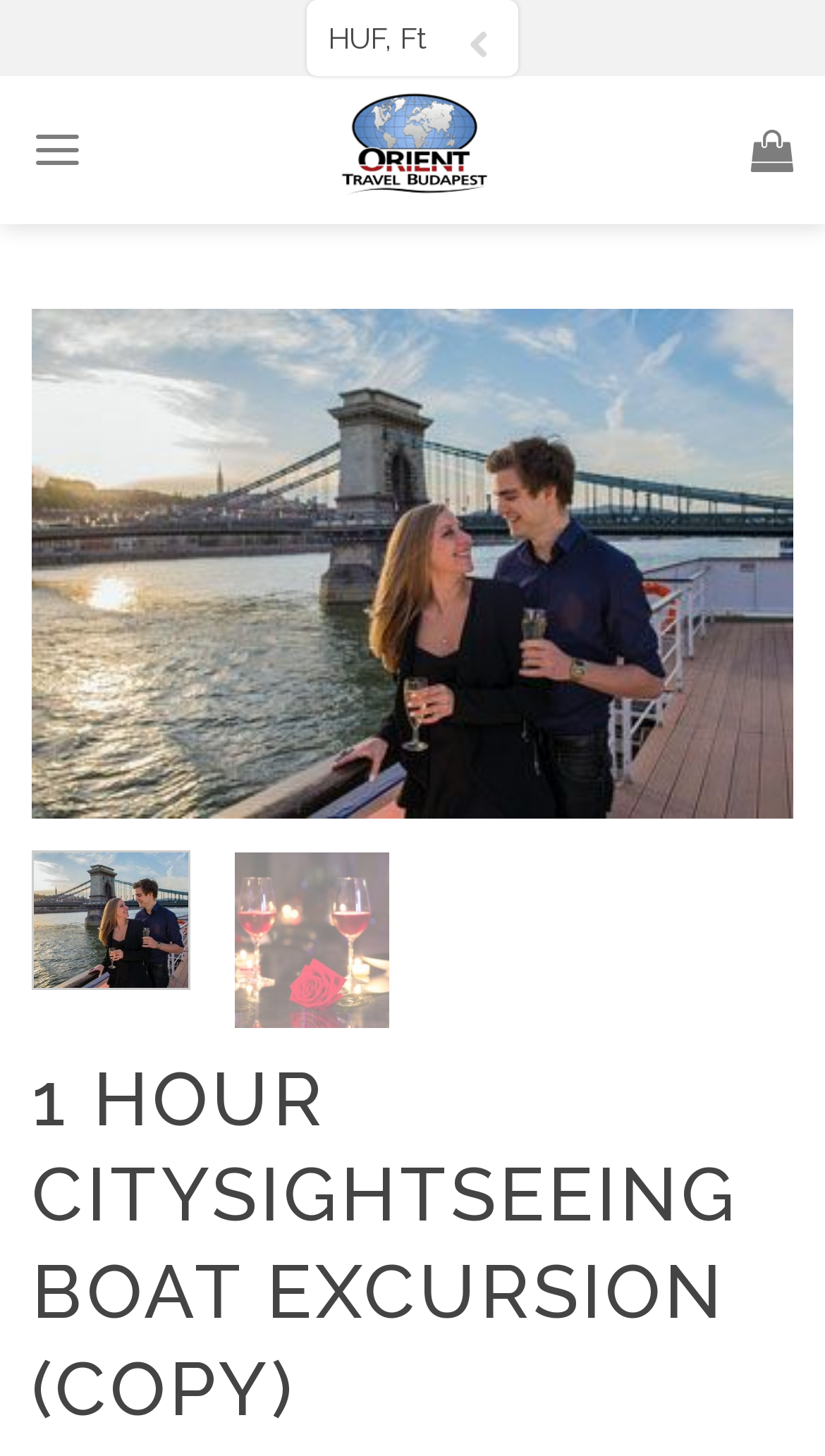Please identify the bounding box coordinates of the region to click in order to complete the task: "Click on the Budapesti Hajókirándulás link". The coordinates must be four float numbers between 0 and 1, specified as [left, top, right, bottom].

[0.397, 0.052, 0.603, 0.154]